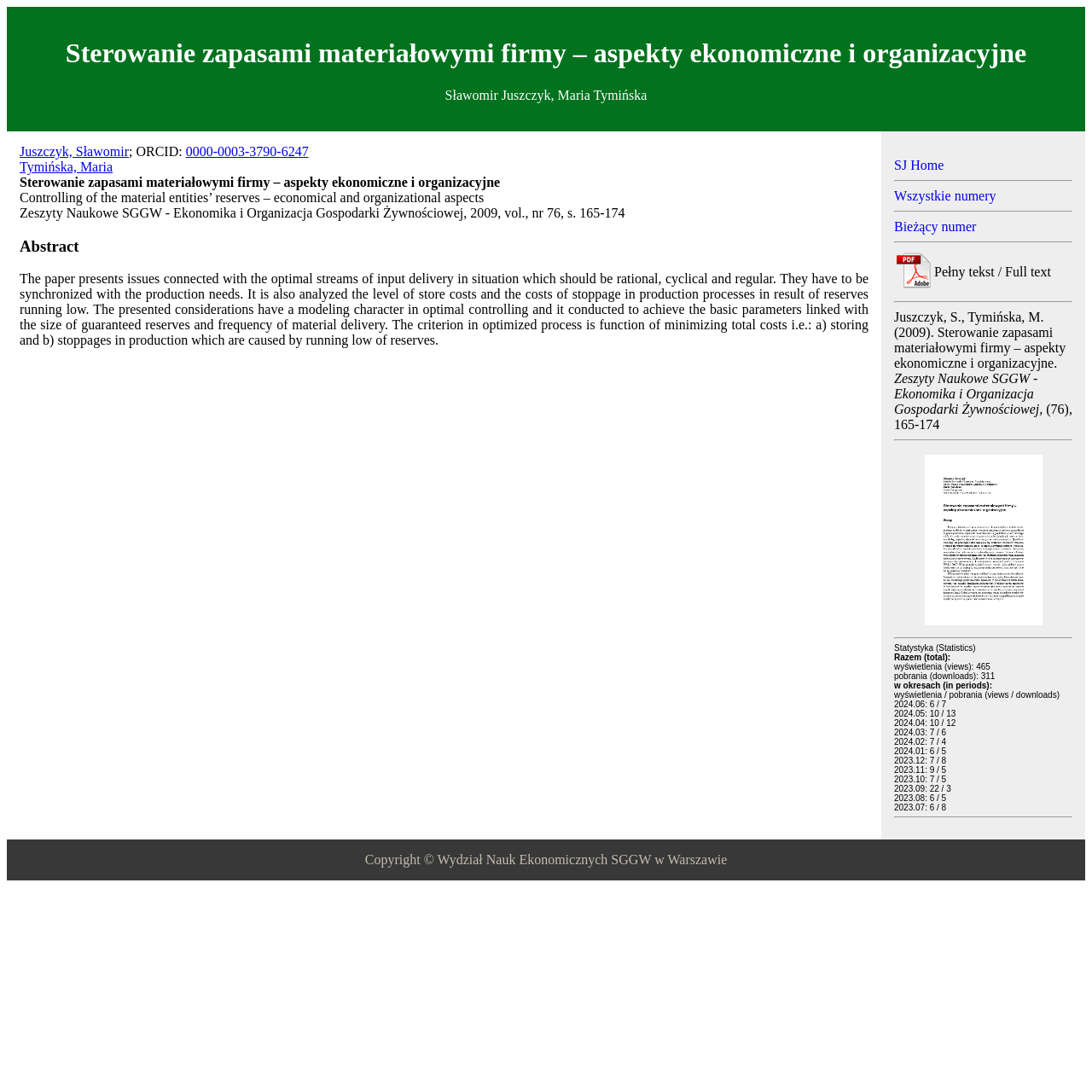Locate the bounding box of the UI element described in the following text: "Wszystkie numery".

[0.819, 0.173, 0.912, 0.186]